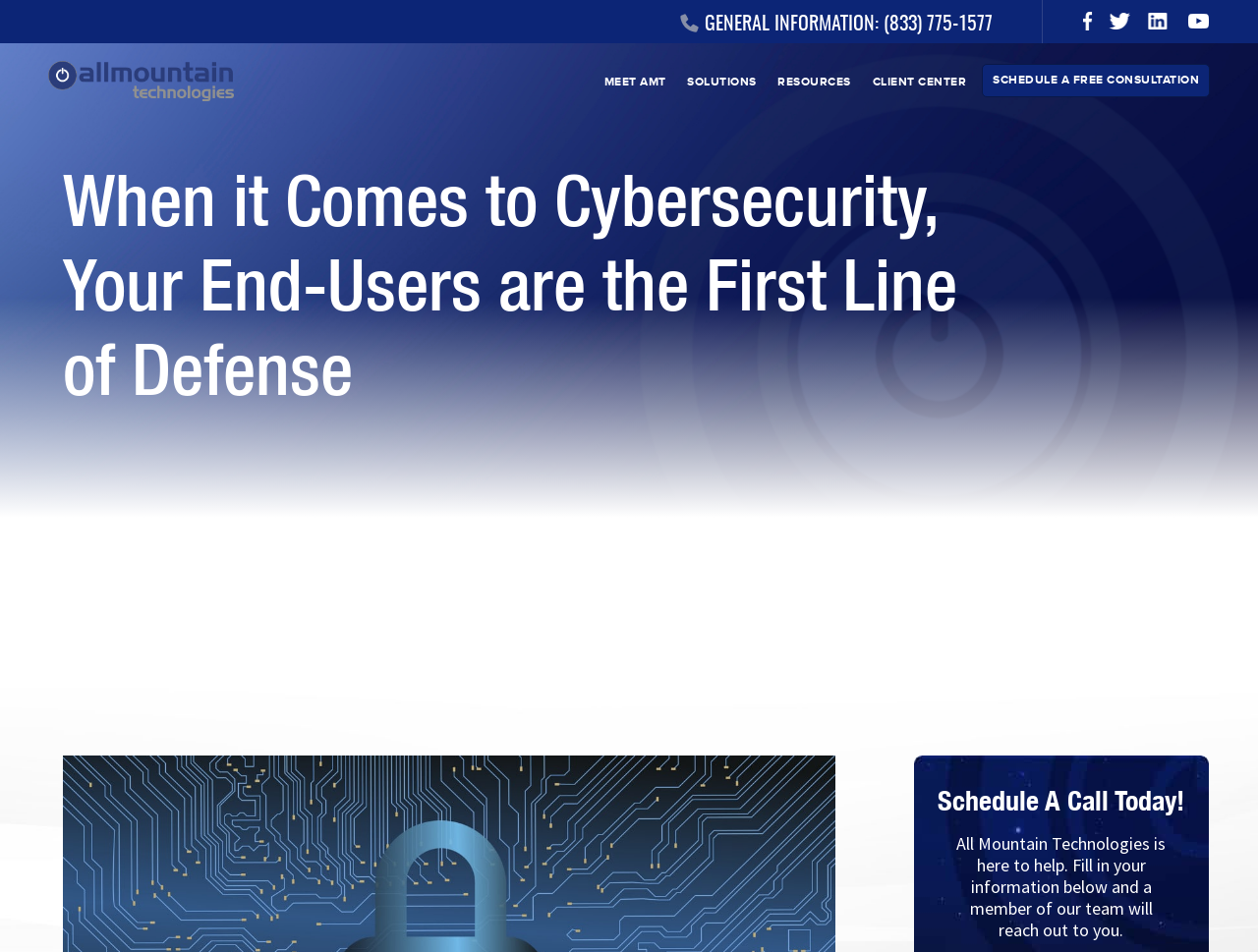Identify the bounding box coordinates for the UI element described by the following text: "E-Books". Provide the coordinates as four float numbers between 0 and 1, in the format [left, top, right, bottom].

[0.569, 0.228, 0.726, 0.275]